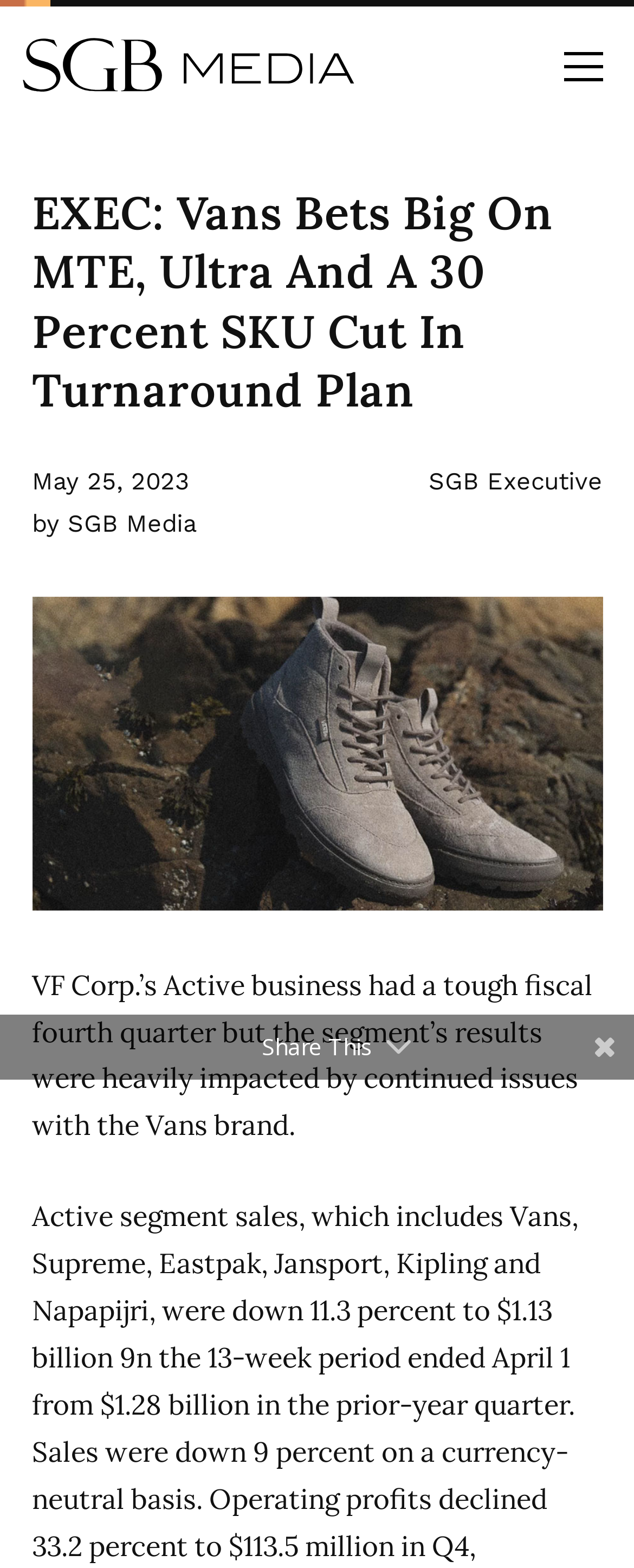From the webpage screenshot, predict the bounding box of the UI element that matches this description: "Menu".

[0.847, 0.017, 0.991, 0.066]